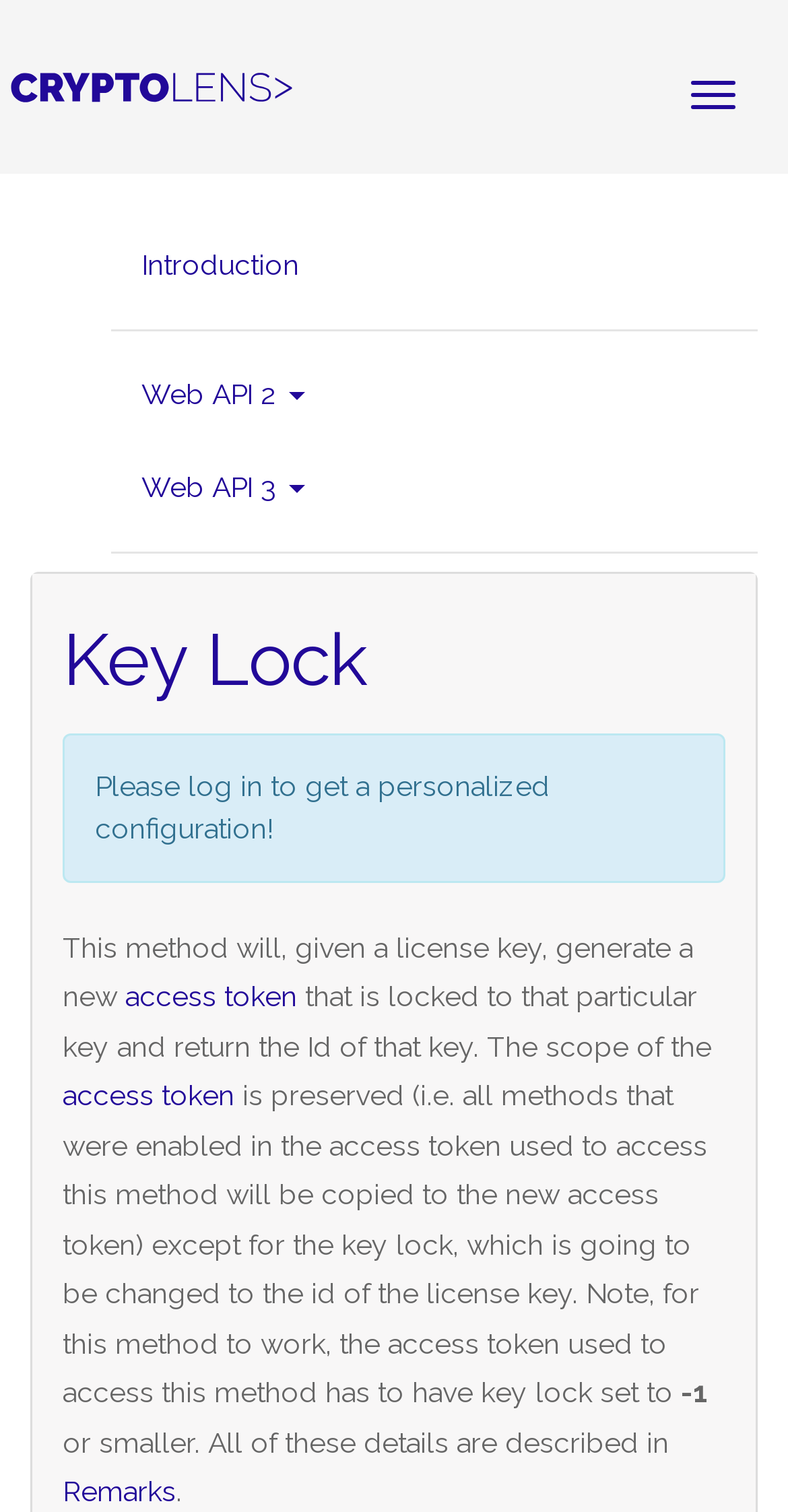Provide a brief response using a word or short phrase to this question:
Where can I find more information about the Key Lock method?

Remarks section